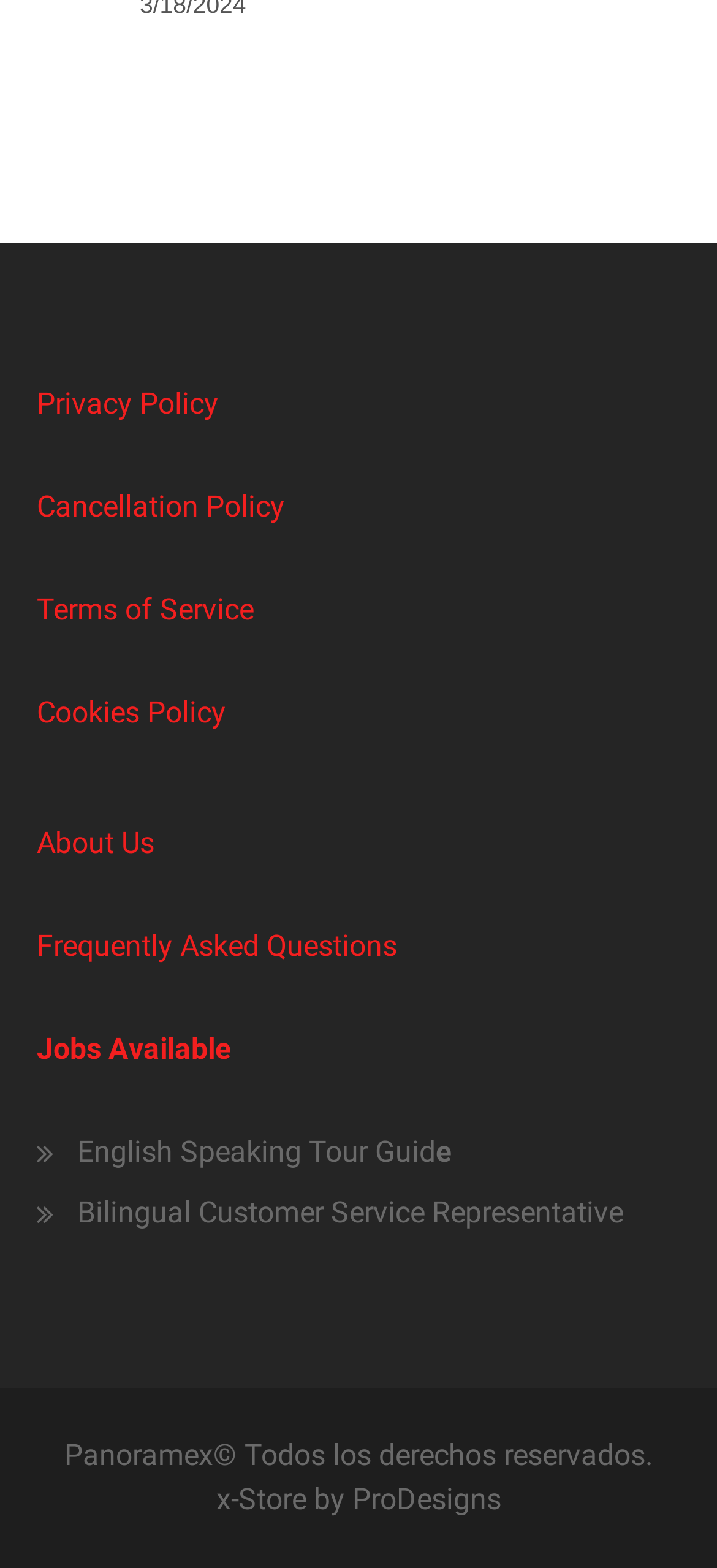Find the bounding box coordinates for the element that must be clicked to complete the instruction: "Check English Speaking Tour Guid". The coordinates should be four float numbers between 0 and 1, indicated as [left, top, right, bottom].

[0.108, 0.724, 0.608, 0.746]